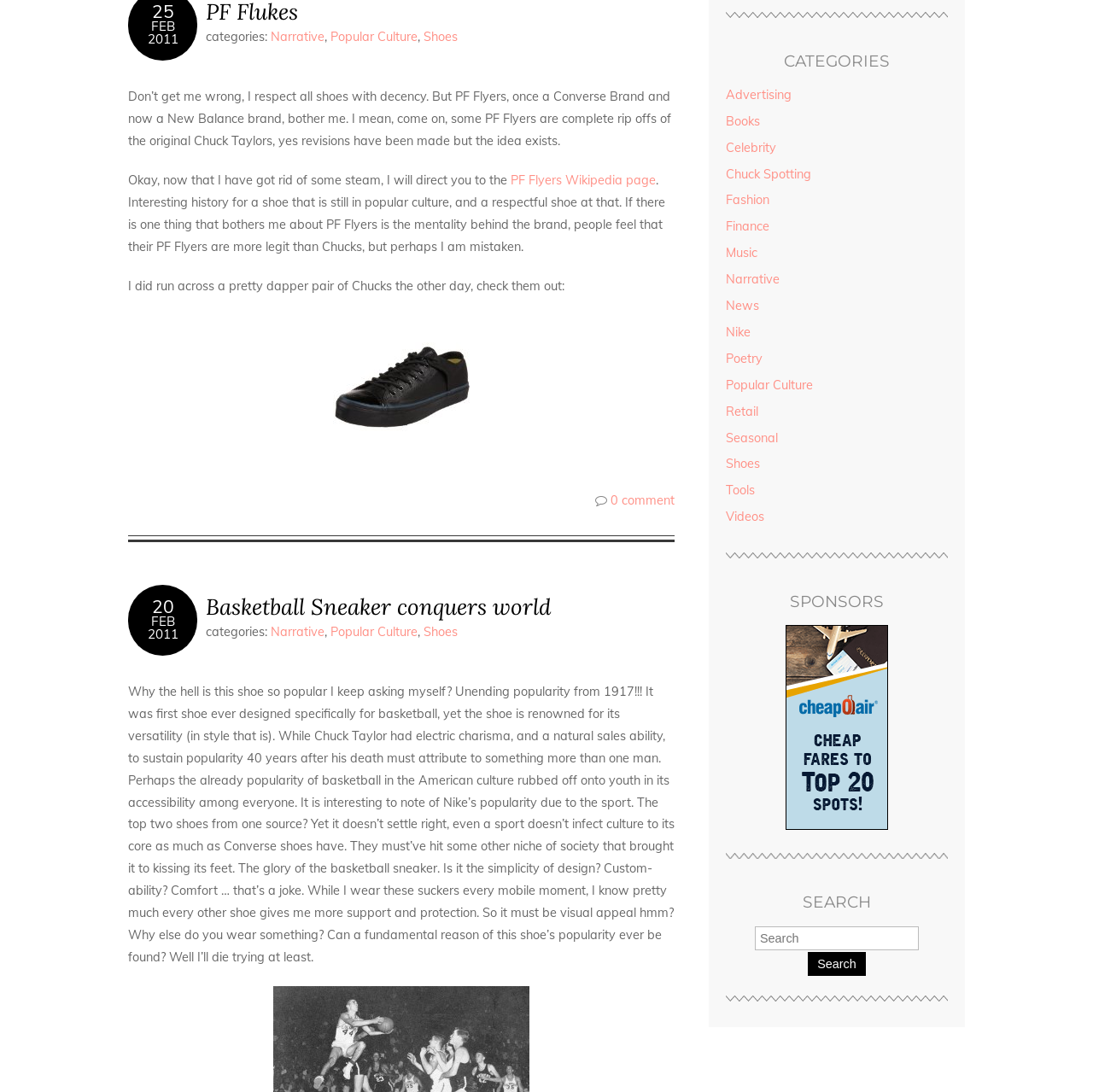Identify the bounding box coordinates for the UI element described as follows: Seasonal. Use the format (top-left x, top-left y, bottom-right x, bottom-right y) and ensure all values are floating point numbers between 0 and 1.

[0.664, 0.394, 0.712, 0.408]